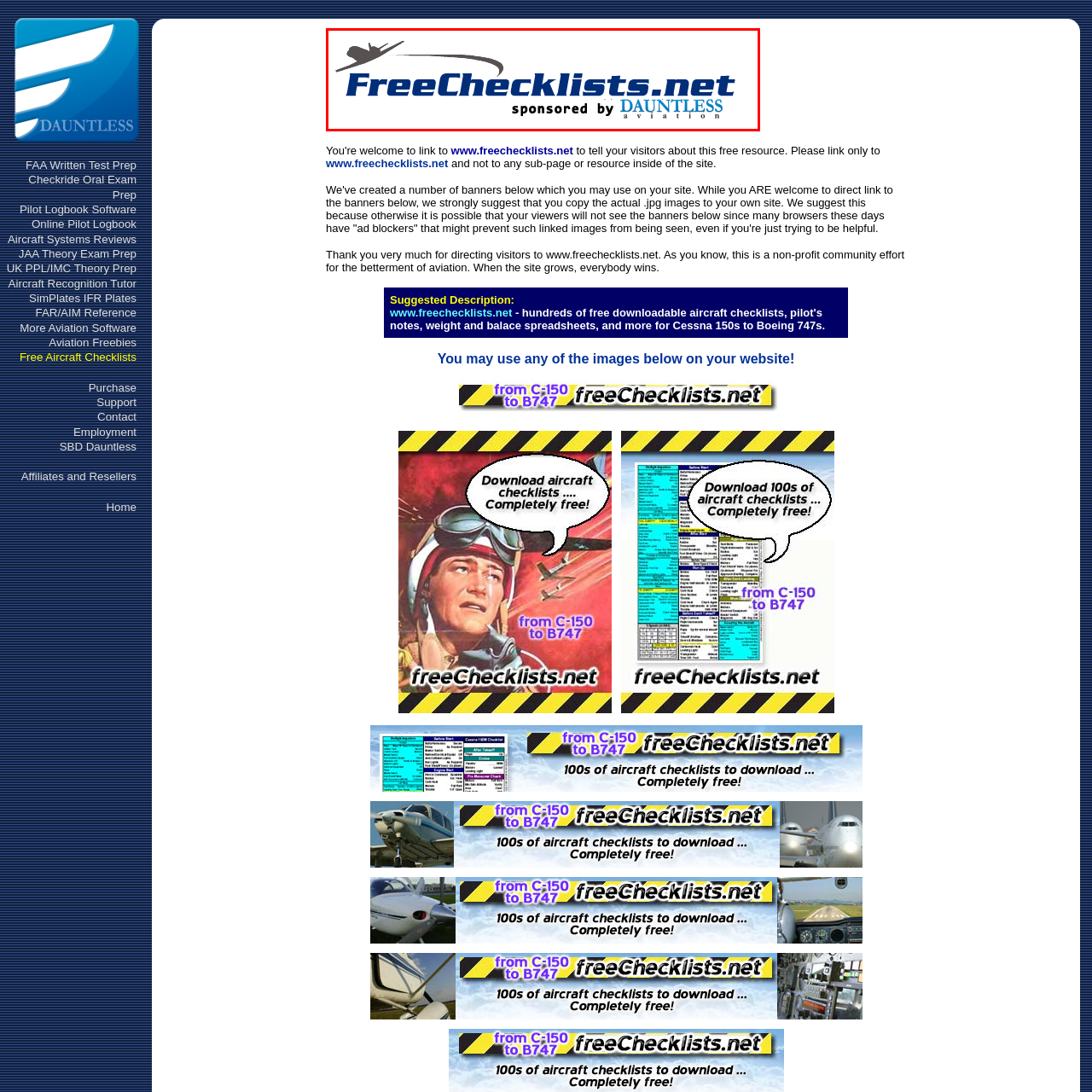Who sponsors 'FreeChecklists.net'?
Carefully look at the image inside the red bounding box and answer the question in a detailed manner using the visual details present.

The text 'sponsored by' leads into 'DAUNTLESS', presented in a slightly lighter blue, enhancing the partnership's visibility, indicating that 'FreeChecklists.net' is sponsored by Dauntless Aviation.